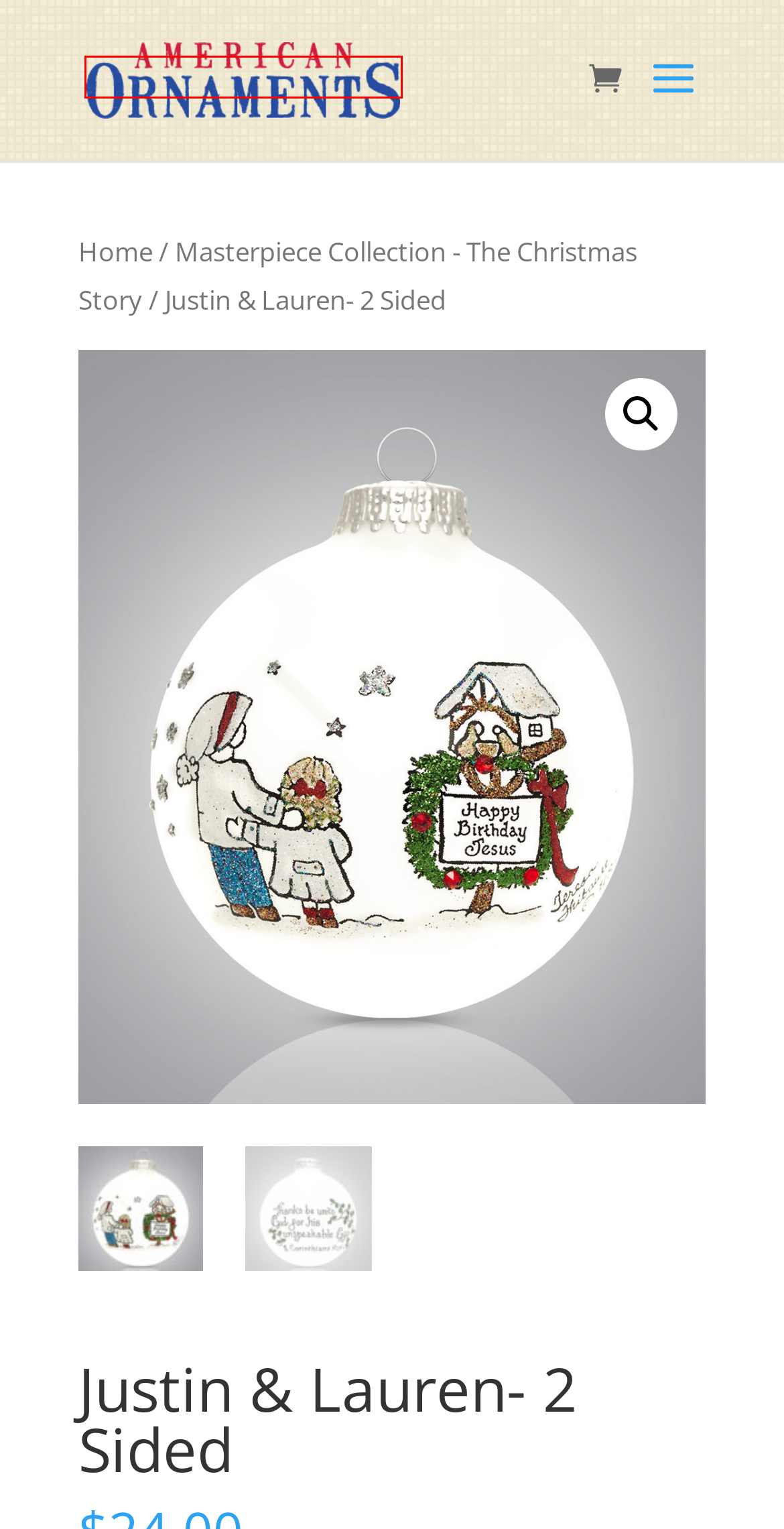Provided is a screenshot of a webpage with a red bounding box around an element. Select the most accurate webpage description for the page that appears after clicking the highlighted element. Here are the candidates:
A. Masterpiece Collection - The Christmas Story | American Ornaments
B. Christmas | American Ornaments
C. American Ornaments |
D. Shepherds – Two Sided | American Ornaments
E. Blog Tool, Publishing Platform, and CMS – WordPress.org
F. Memorial Collection | American Ornaments
G. Patriotic & Military | American Ornaments
H. 2020 Crystal Collection | American Ornaments

C